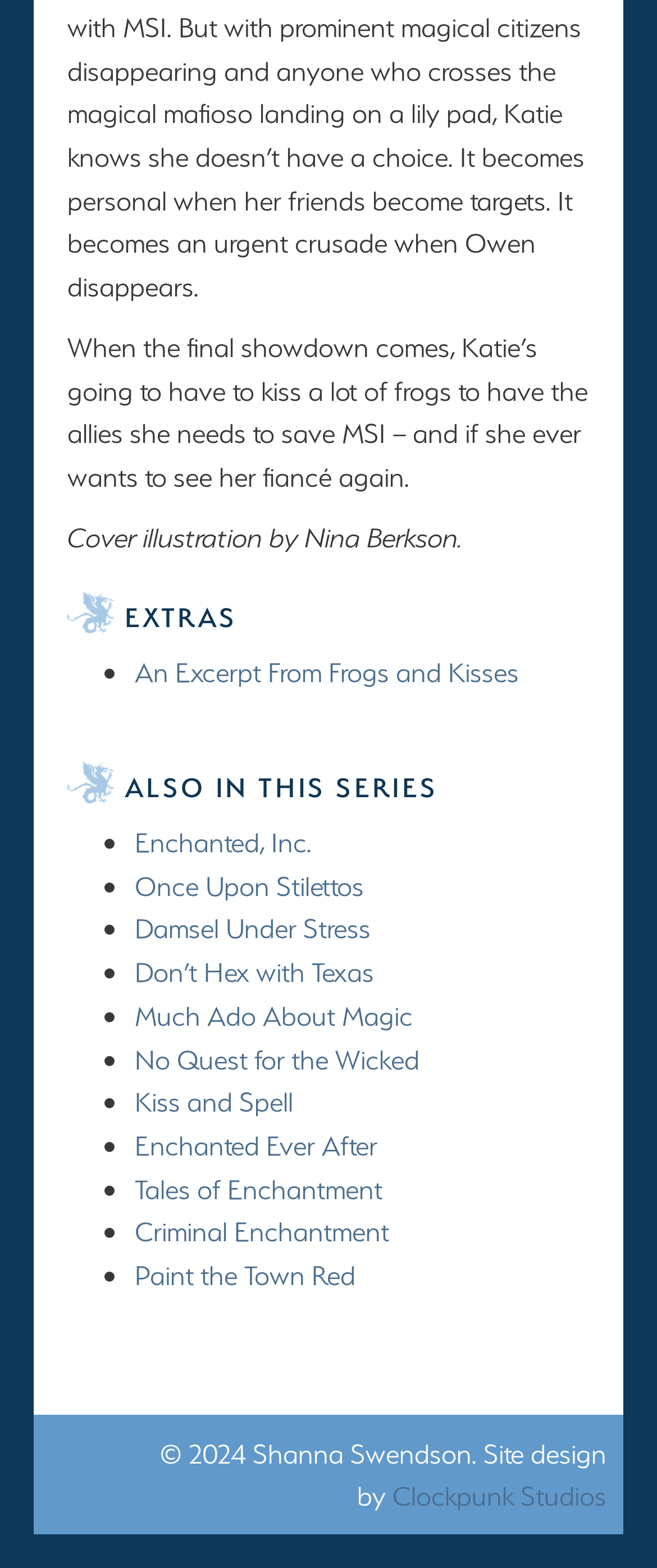Identify the bounding box coordinates of the part that should be clicked to carry out this instruction: "View Enchanted, Inc.".

[0.205, 0.525, 0.474, 0.548]